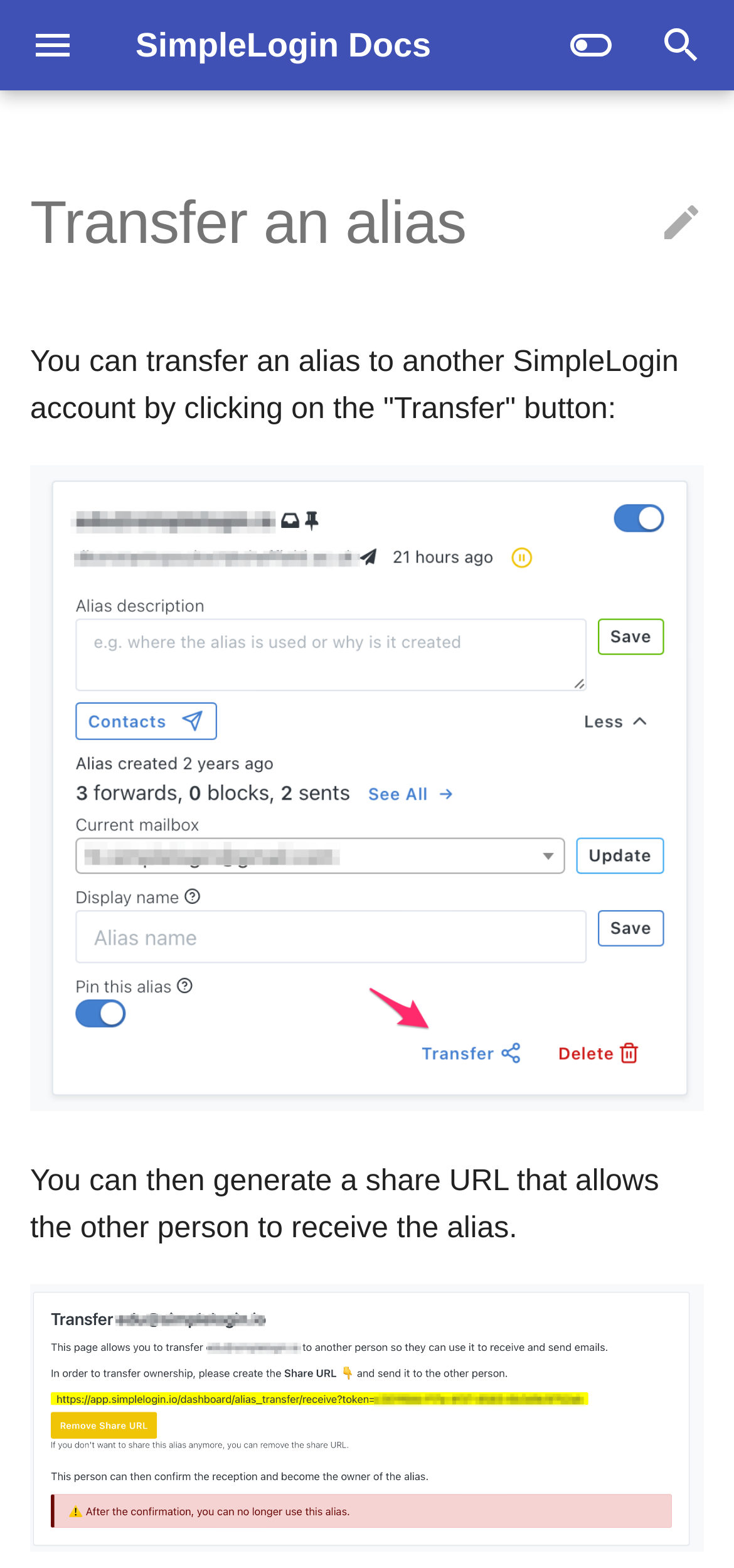Please find and report the bounding box coordinates of the element to click in order to perform the following action: "Create a subdomain". The coordinates should be expressed as four float numbers between 0 and 1, in the format [left, top, right, bottom].

[0.0, 0.135, 0.621, 0.192]